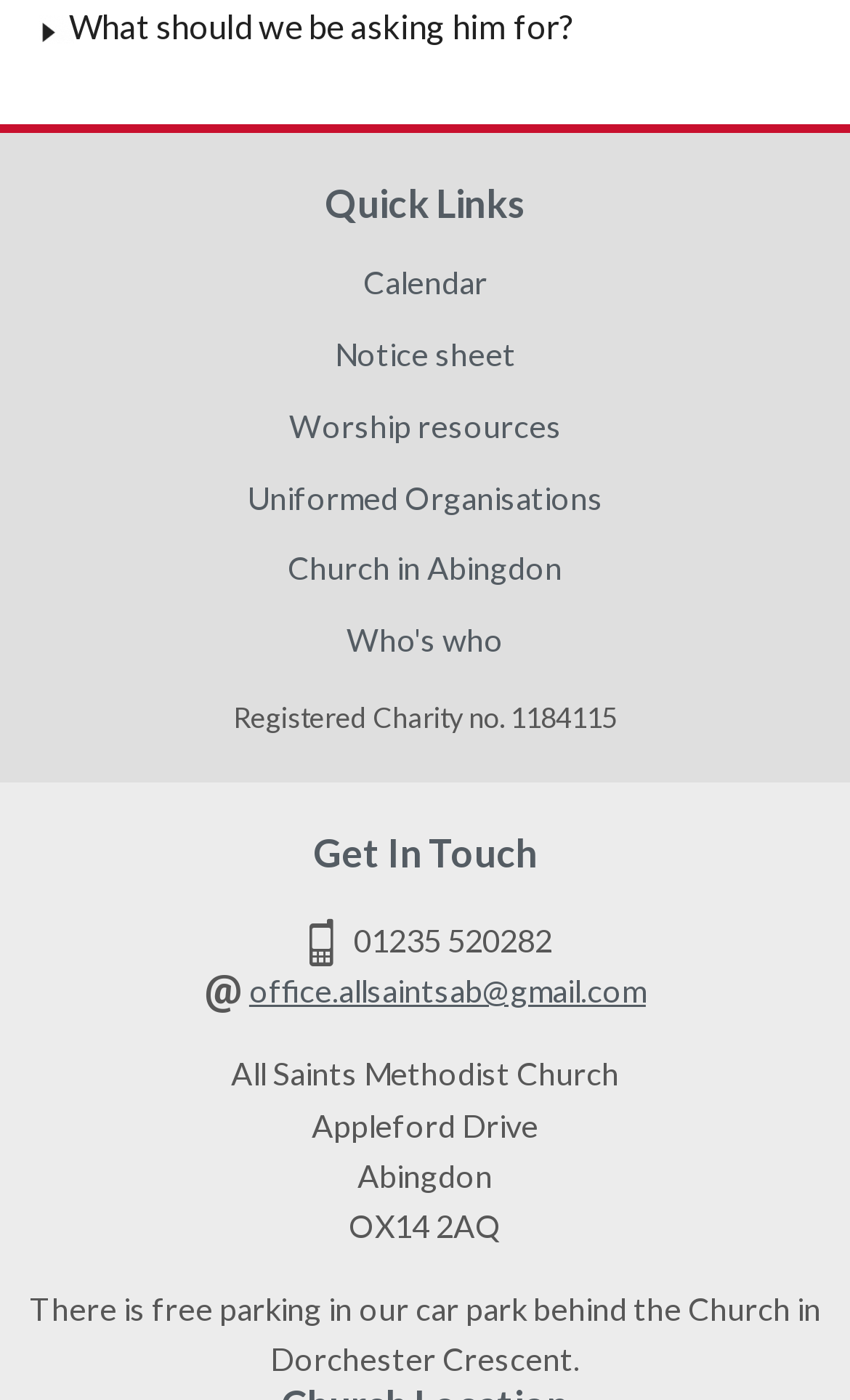Where is the church located?
Answer the question with a detailed explanation, including all necessary information.

The location of the church can be found in the 'Get In Touch' section, where it says 'All Saints Methodist Church, Appleford Drive, Abingdon, OX14 2AQ'.